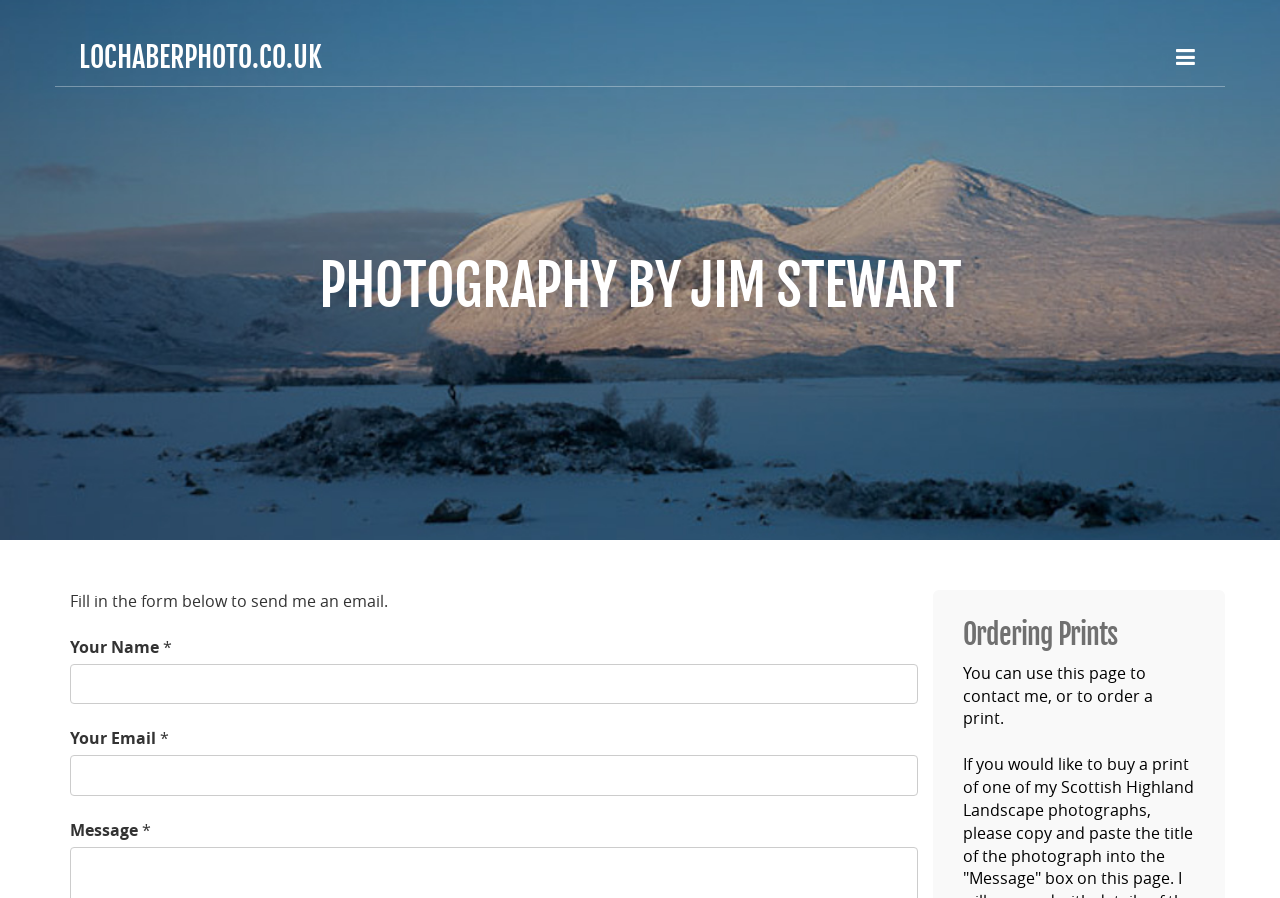Locate the UI element described by parent_node: Your Name * name="form[element1]" in the provided webpage screenshot. Return the bounding box coordinates in the format (top-left x, top-left y, bottom-right x, bottom-right y), ensuring all values are between 0 and 1.

[0.055, 0.841, 0.717, 0.886]